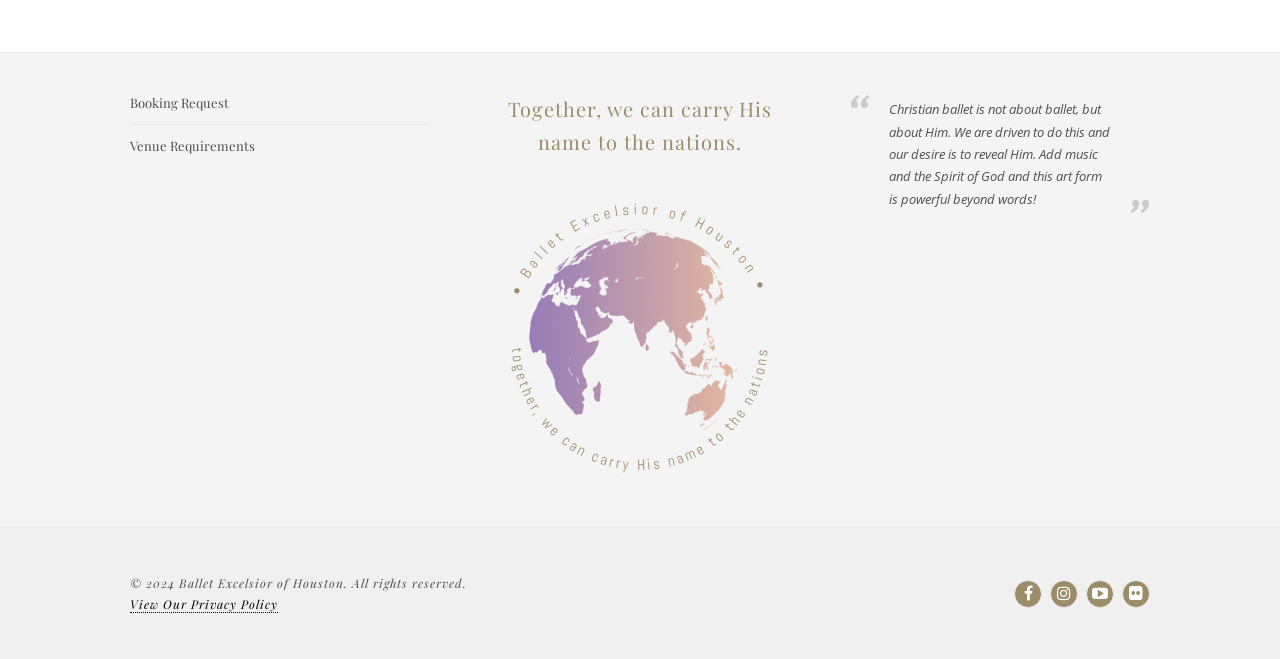Please identify the bounding box coordinates of the element's region that should be clicked to execute the following instruction: "Read about Christian ballet". The bounding box coordinates must be four float numbers between 0 and 1, i.e., [left, top, right, bottom].

[0.694, 0.152, 0.867, 0.315]